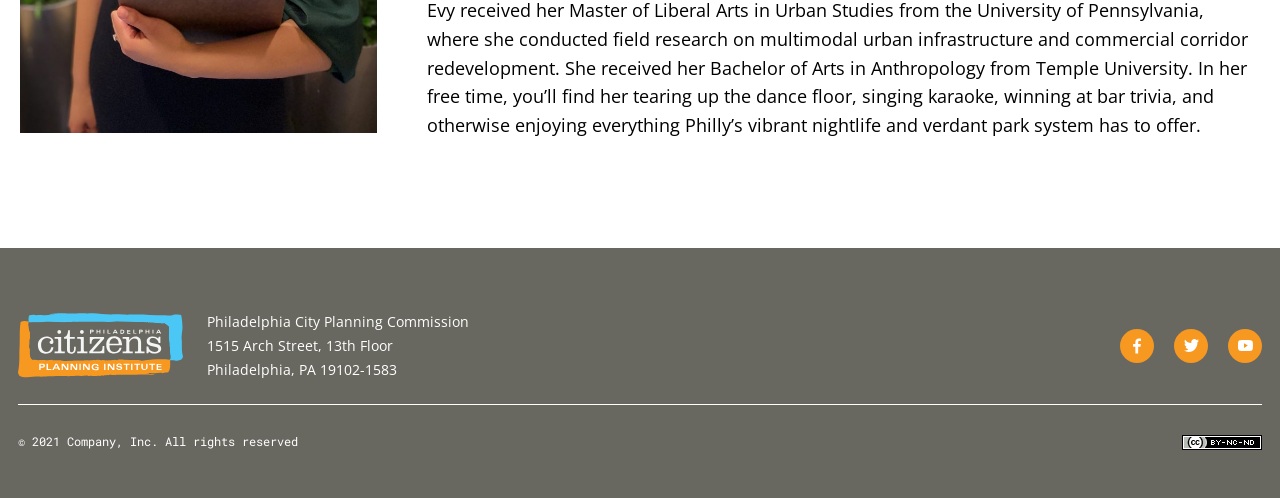What is the name of the organization?
From the image, respond with a single word or phrase.

Philadelphia City Planning Commission